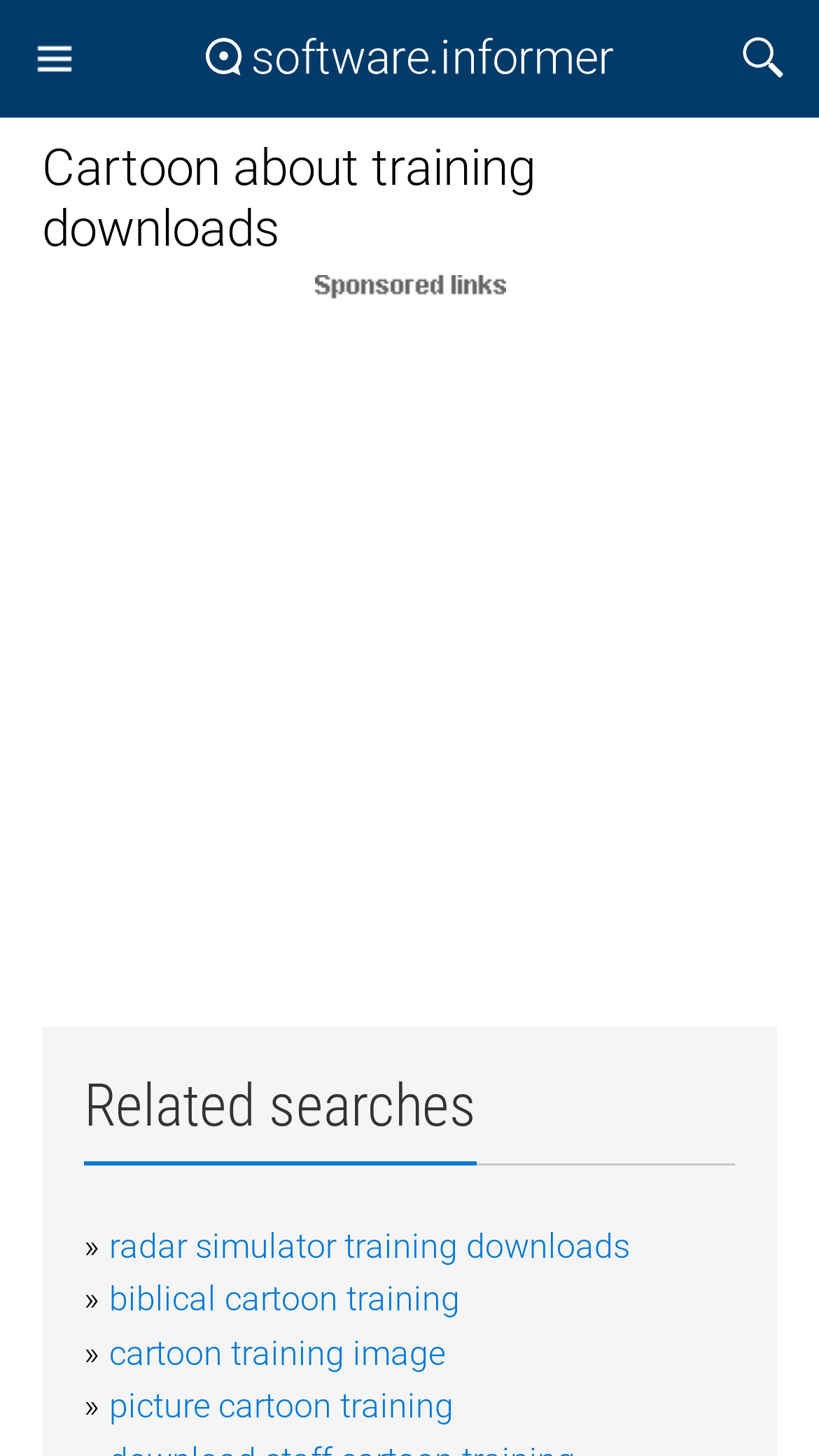What type of content is displayed below the main heading?
Please use the image to provide a one-word or short phrase answer.

Advertisement